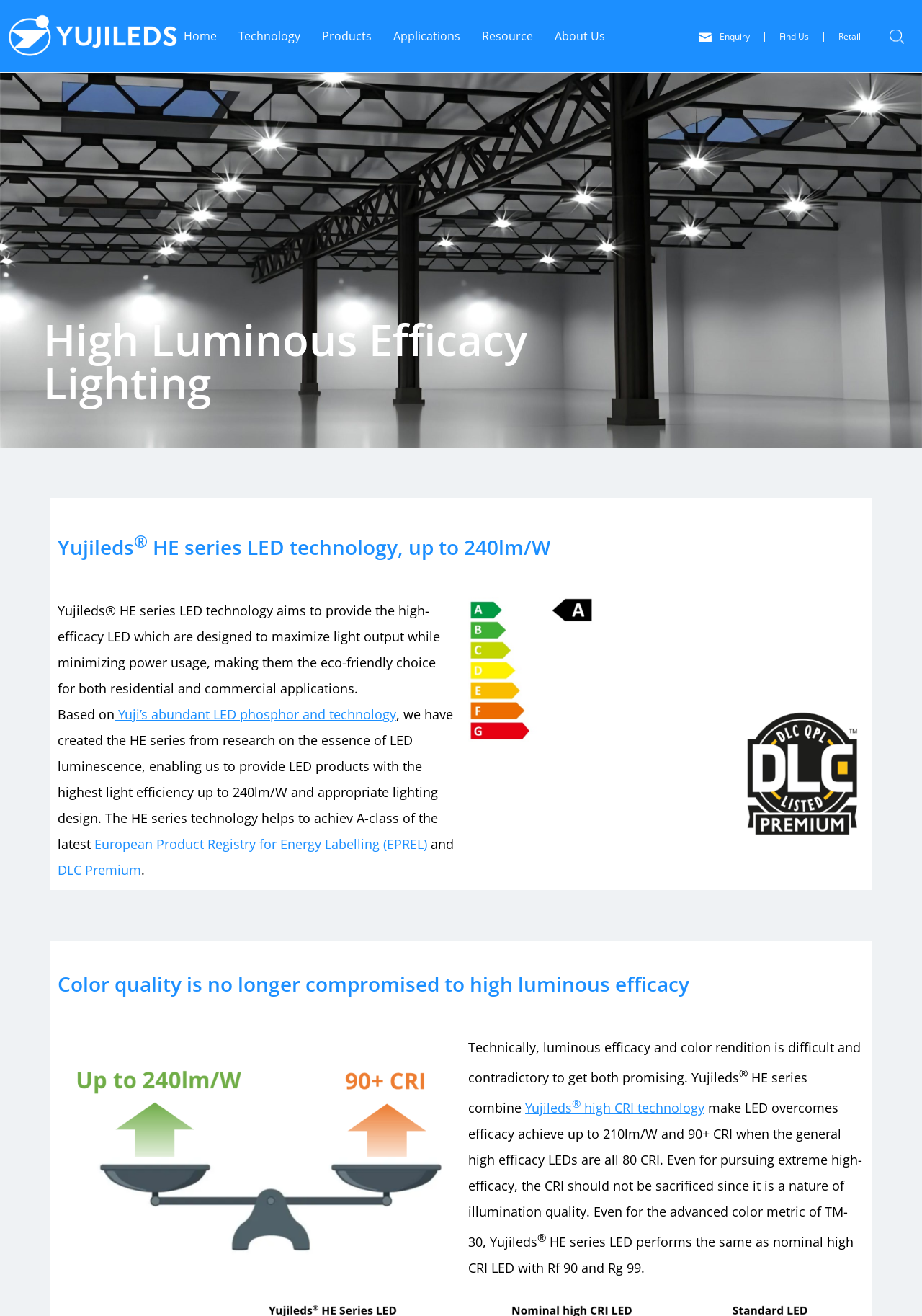Determine the bounding box for the described HTML element: "parent_node: De aria-label="Toggle navigation"". Ensure the coordinates are four float numbers between 0 and 1 in the format [left, top, right, bottom].

None